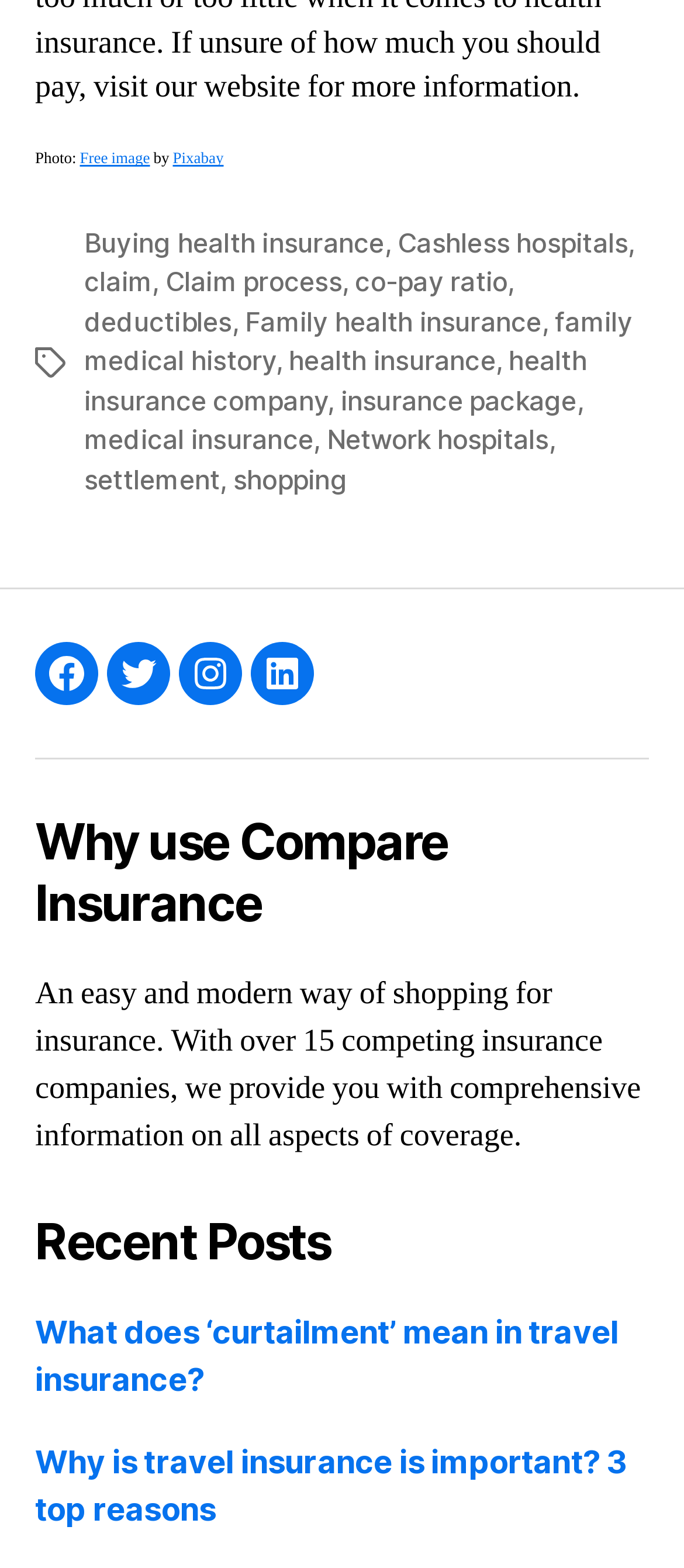Locate the bounding box of the UI element with the following description: "health insurance company".

[0.123, 0.22, 0.858, 0.266]